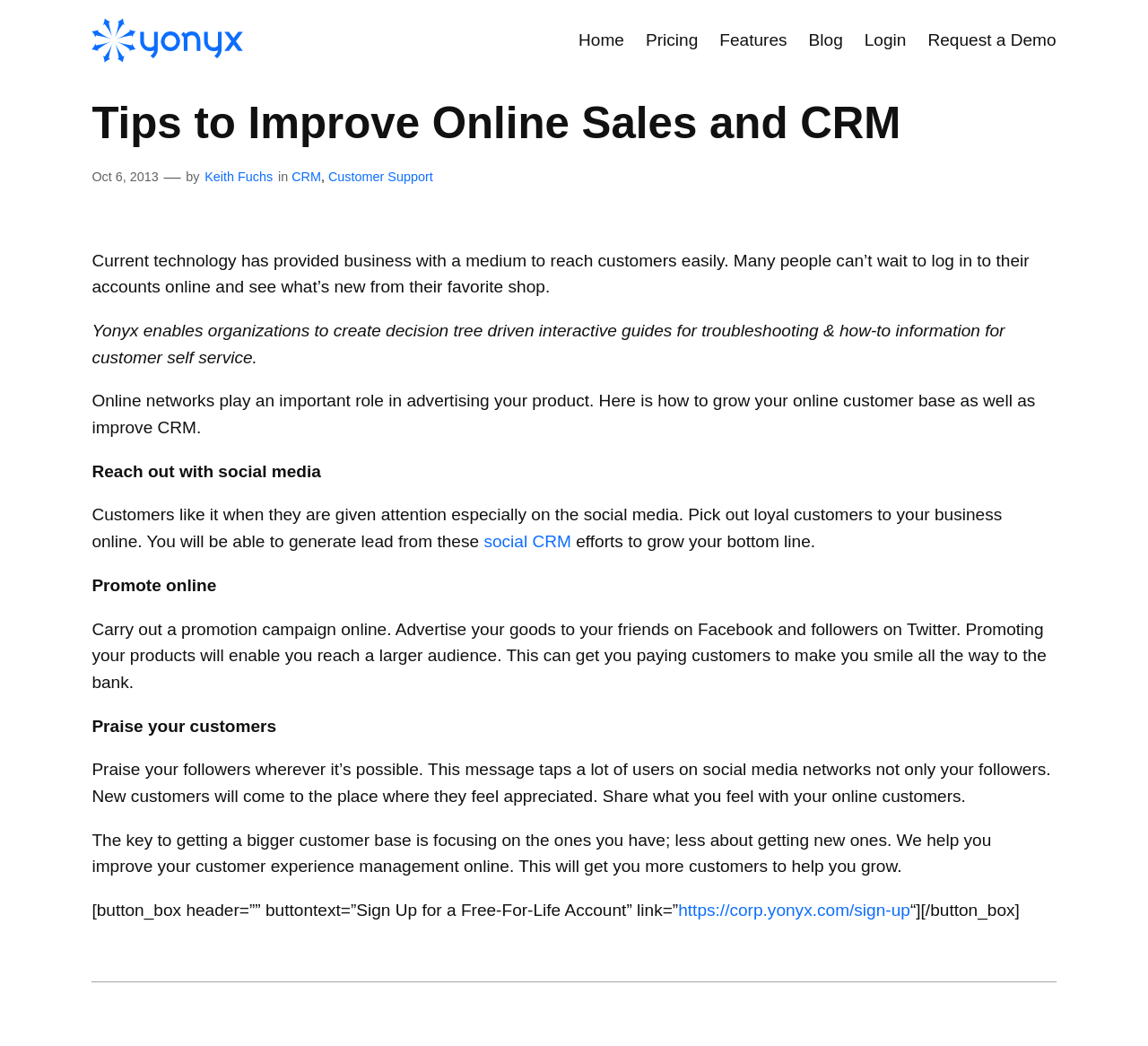Identify the title of the webpage and provide its text content.

Tips to Improve Online Sales and CRM